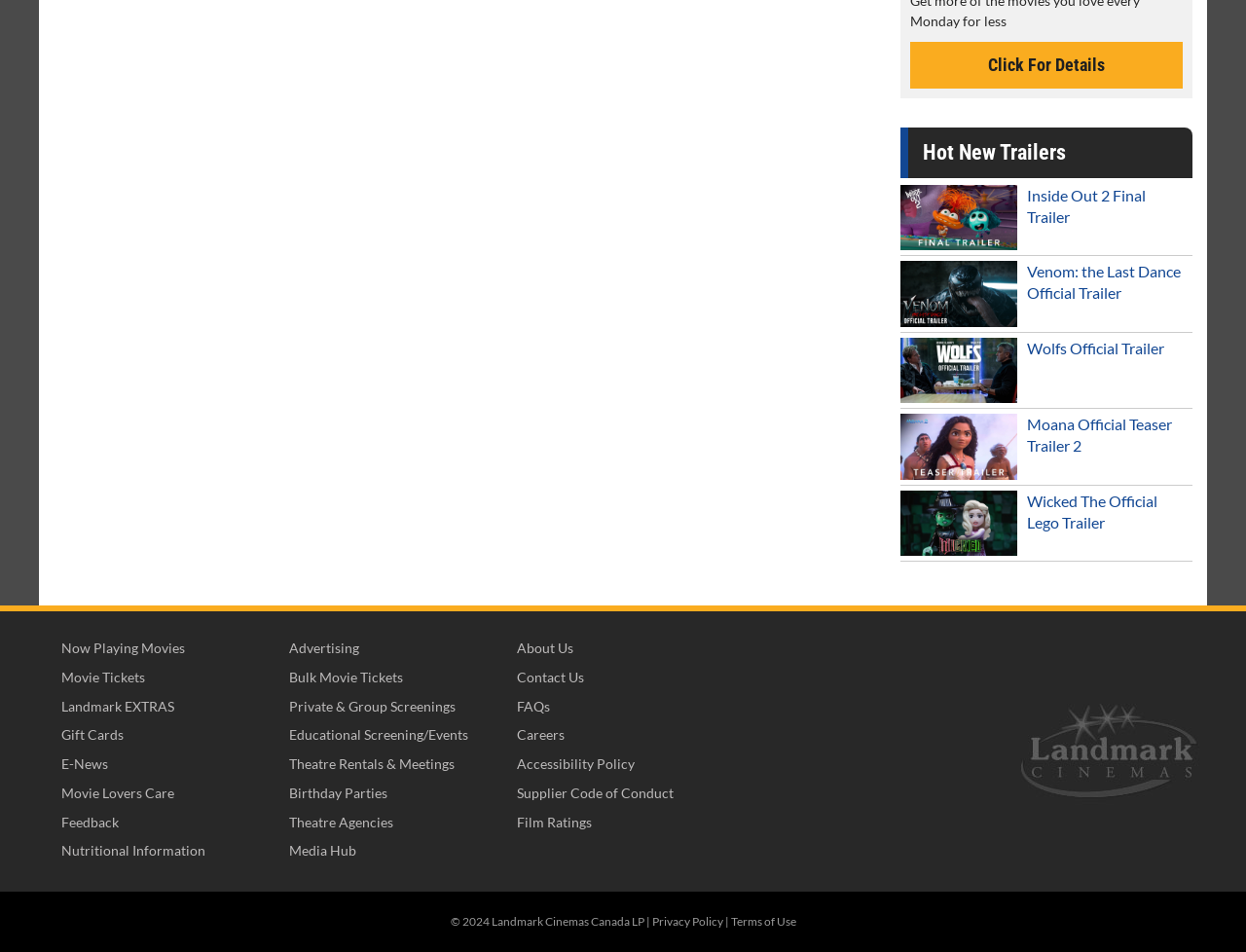What is the last link in the footer section?
Provide a one-word or short-phrase answer based on the image.

Terms of Use